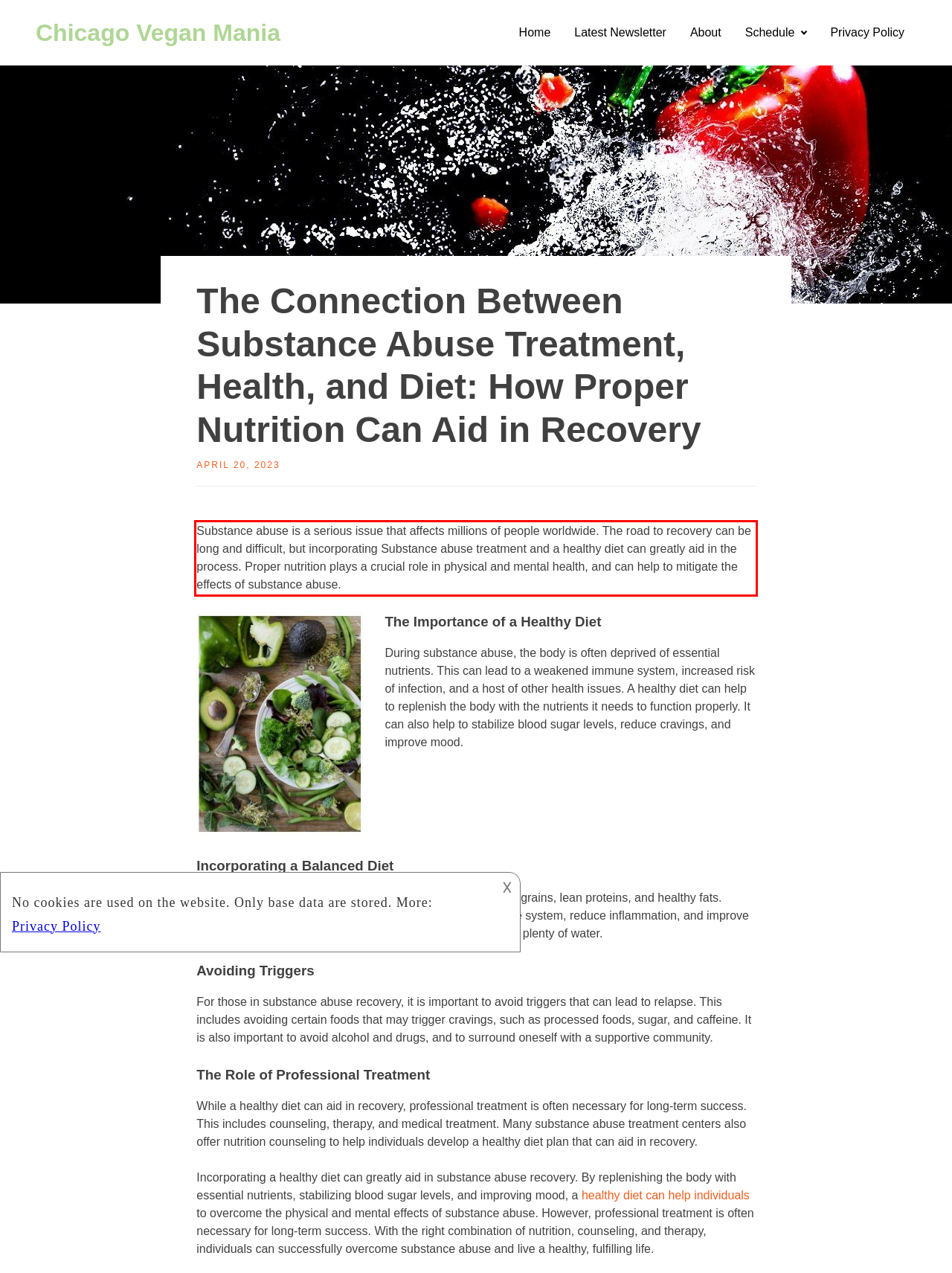Please identify the text within the red rectangular bounding box in the provided webpage screenshot.

Substance abuse is a serious issue that affects millions of people worldwide. The road to recovery can be long and difficult, but incorporating Substance abuse treatment and a healthy diet can greatly aid in the process. Proper nutrition plays a crucial role in physical and mental health, and can help to mitigate the effects of substance abuse.